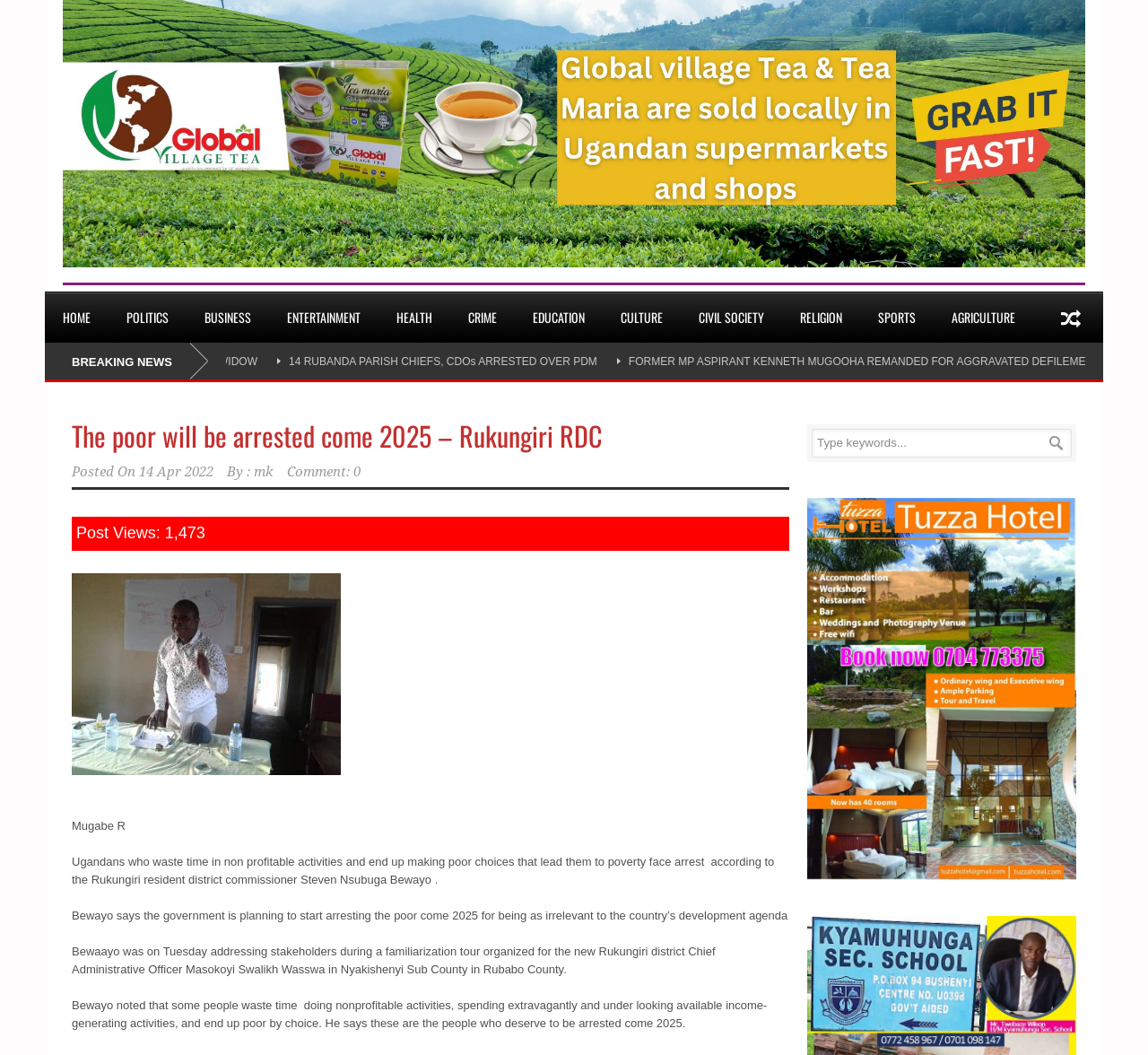Identify the bounding box for the element characterized by the following description: "14 Apr 2022".

[0.121, 0.44, 0.186, 0.455]